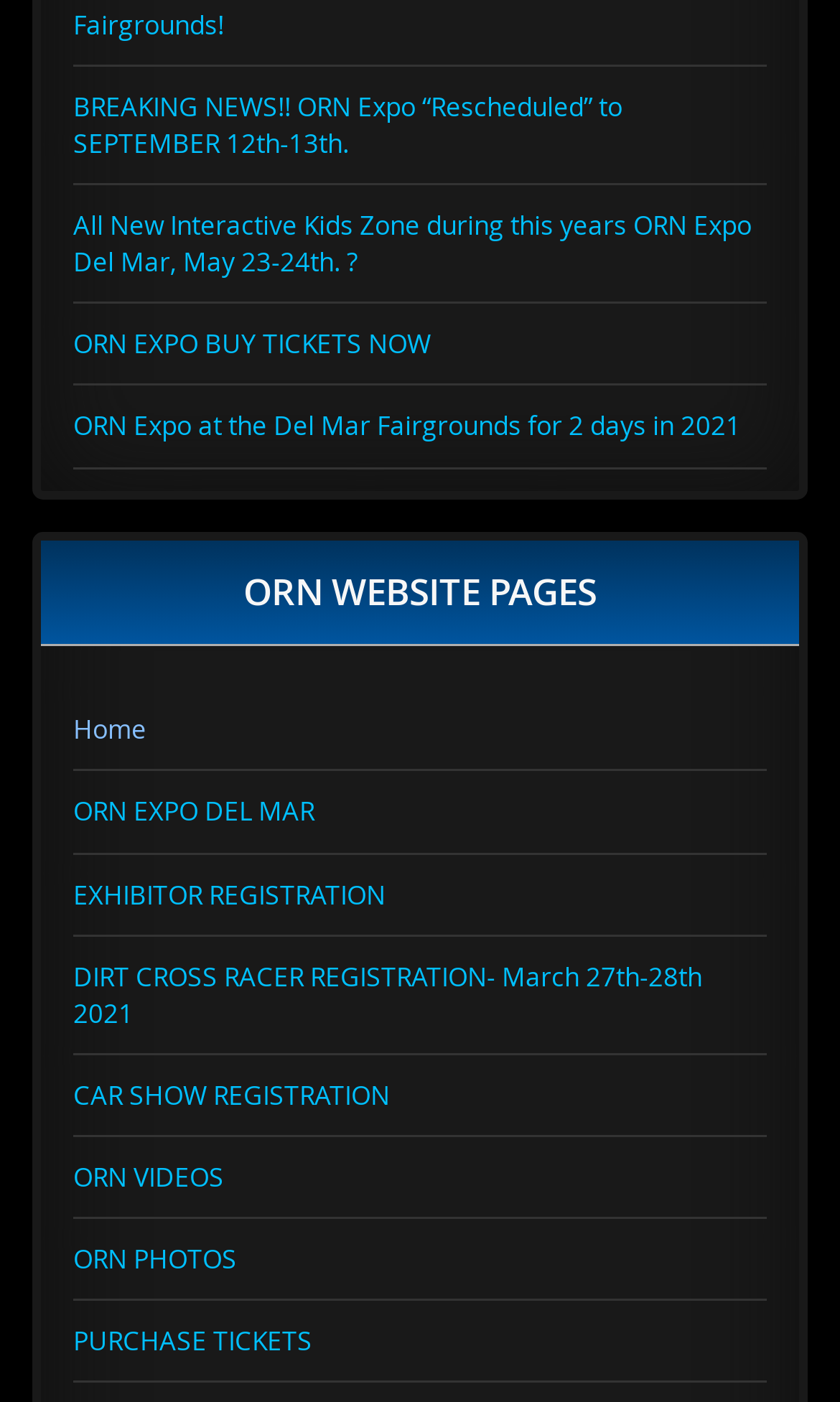Determine the bounding box coordinates for the area that needs to be clicked to fulfill this task: "Visit the home page". The coordinates must be given as four float numbers between 0 and 1, i.e., [left, top, right, bottom].

[0.087, 0.492, 0.913, 0.55]